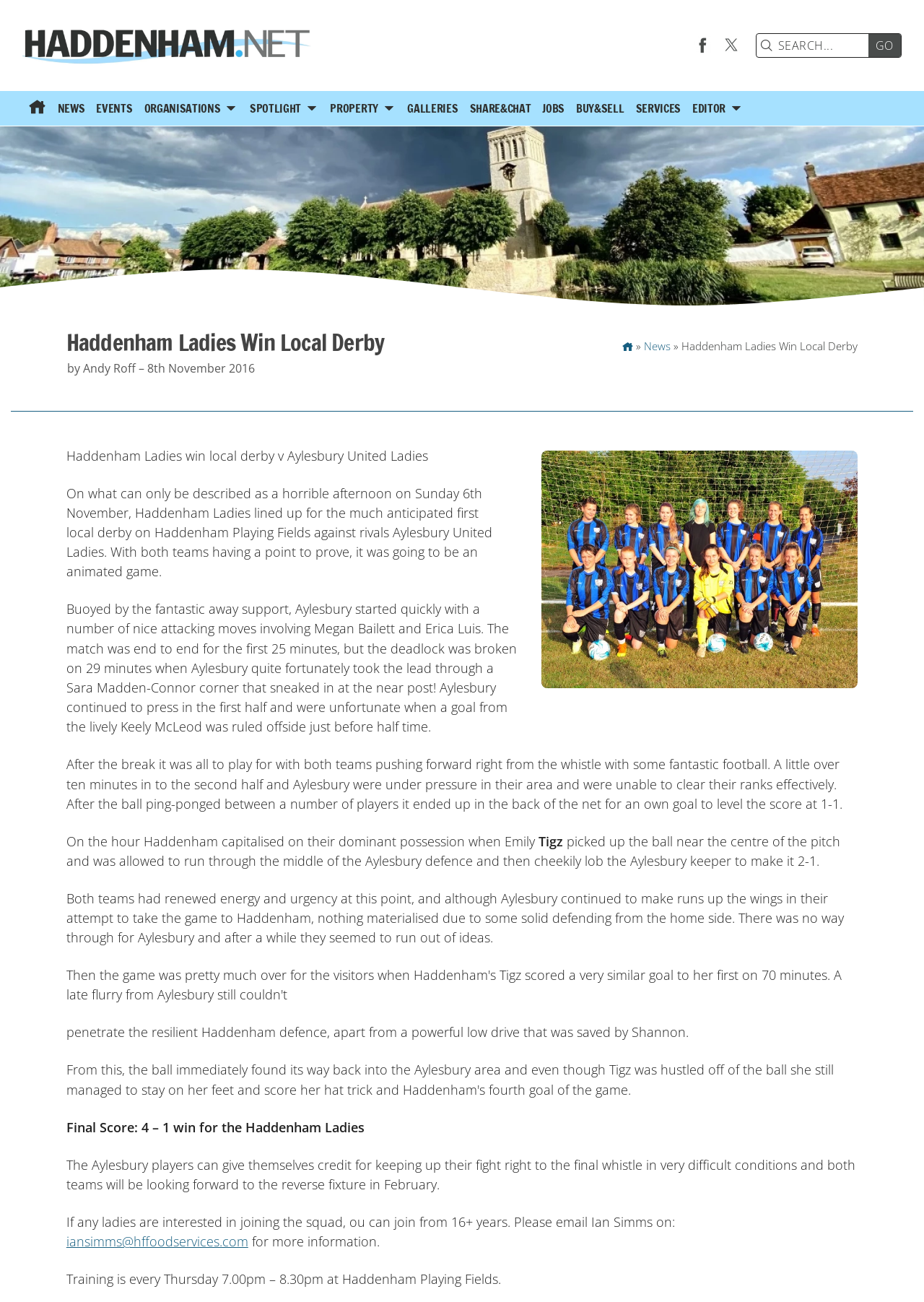Please give a short response to the question using one word or a phrase:
How many links are there in the main menu?

11